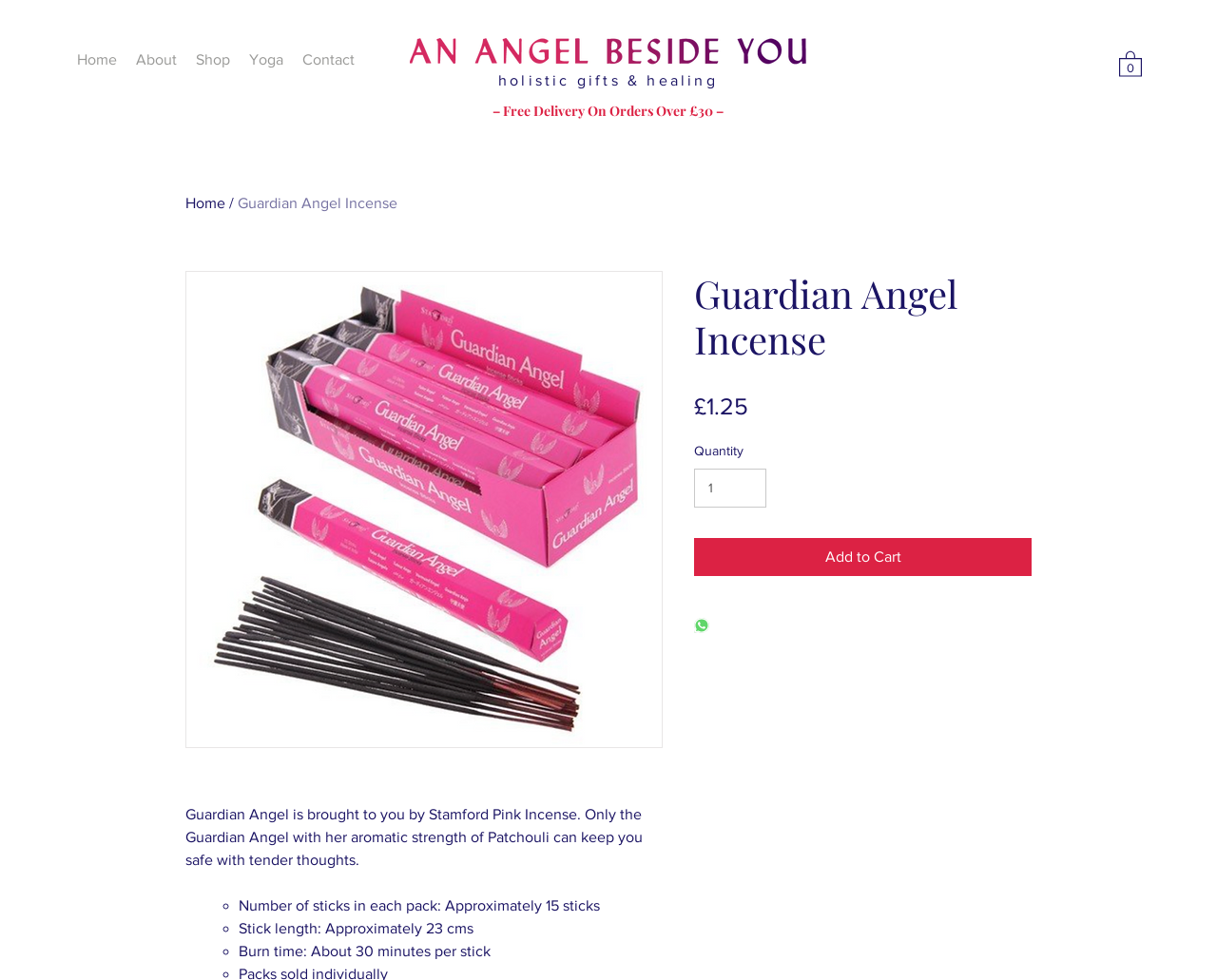What is the price of the incense?
Kindly give a detailed and elaborate answer to the question.

I found the answer by looking at the text '£1.25' which is located near the 'Price' label, indicating that it is the price of the incense.